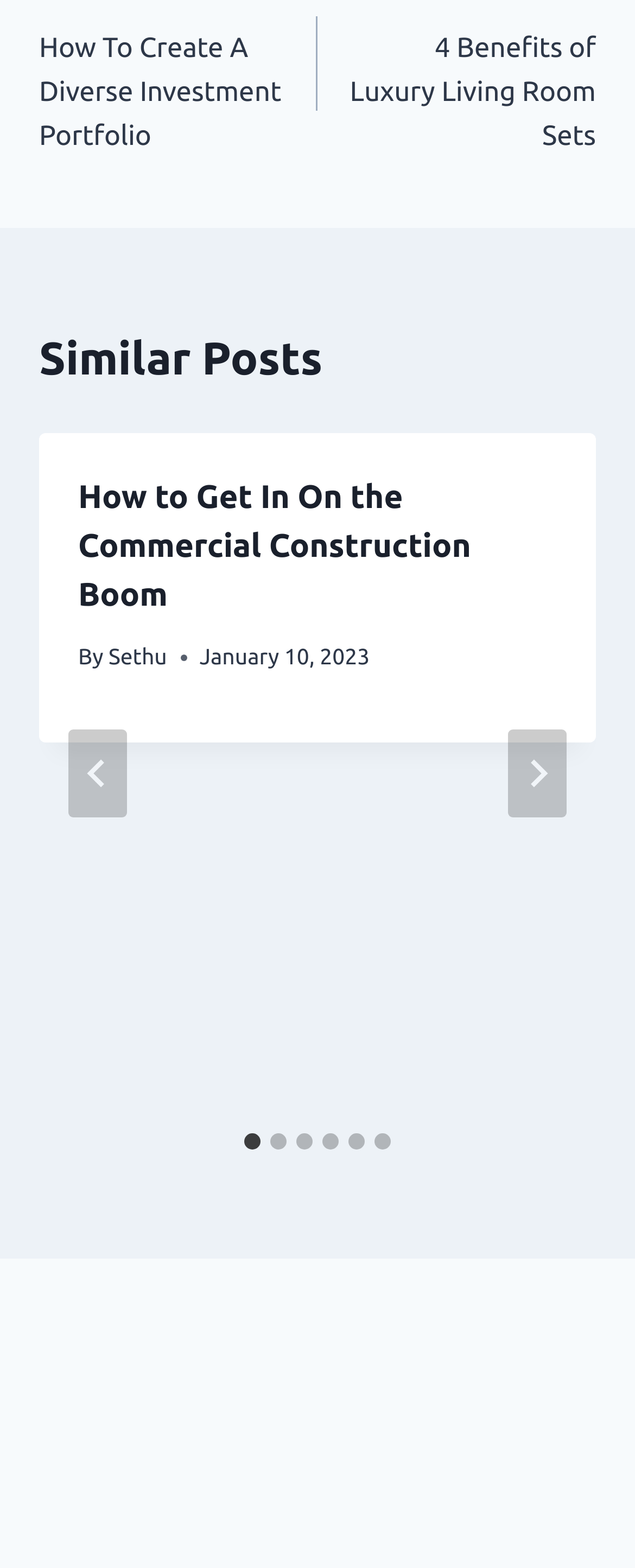Please determine the bounding box coordinates of the element's region to click in order to carry out the following instruction: "Select slide 2". The coordinates should be four float numbers between 0 and 1, i.e., [left, top, right, bottom].

[0.426, 0.723, 0.451, 0.733]